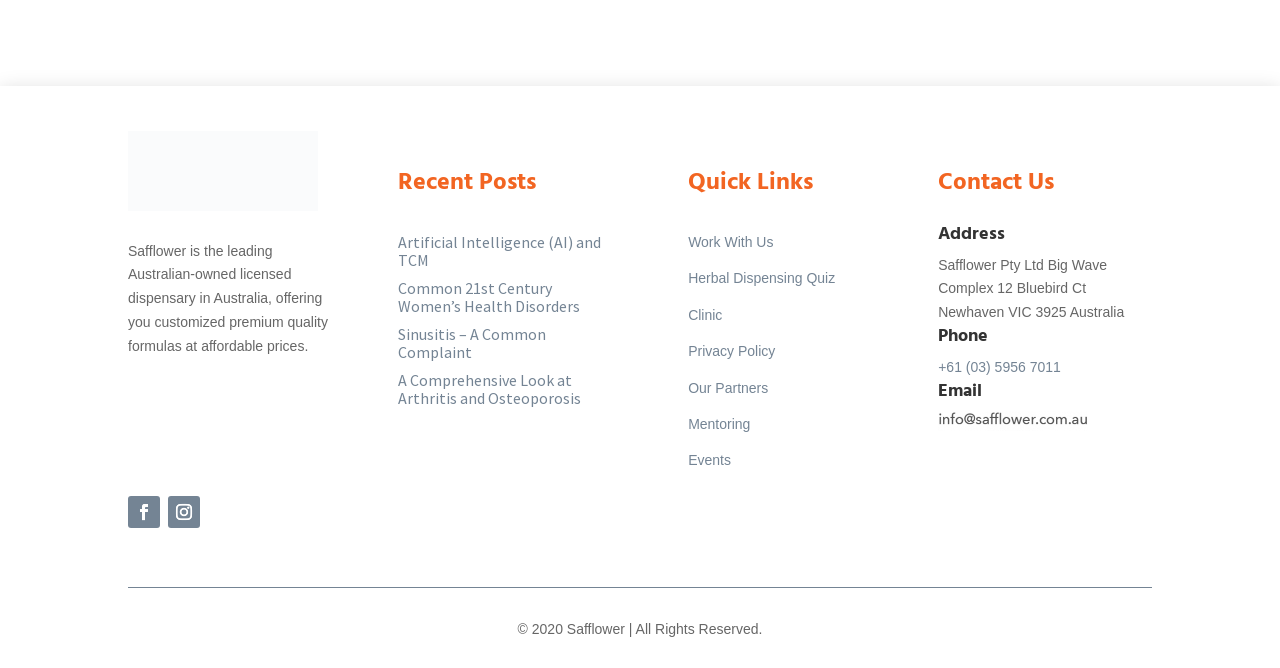Please specify the coordinates of the bounding box for the element that should be clicked to carry out this instruction: "Send an email to Safflower". The coordinates must be four float numbers between 0 and 1, formatted as [left, top, right, bottom].

[0.733, 0.625, 0.85, 0.649]